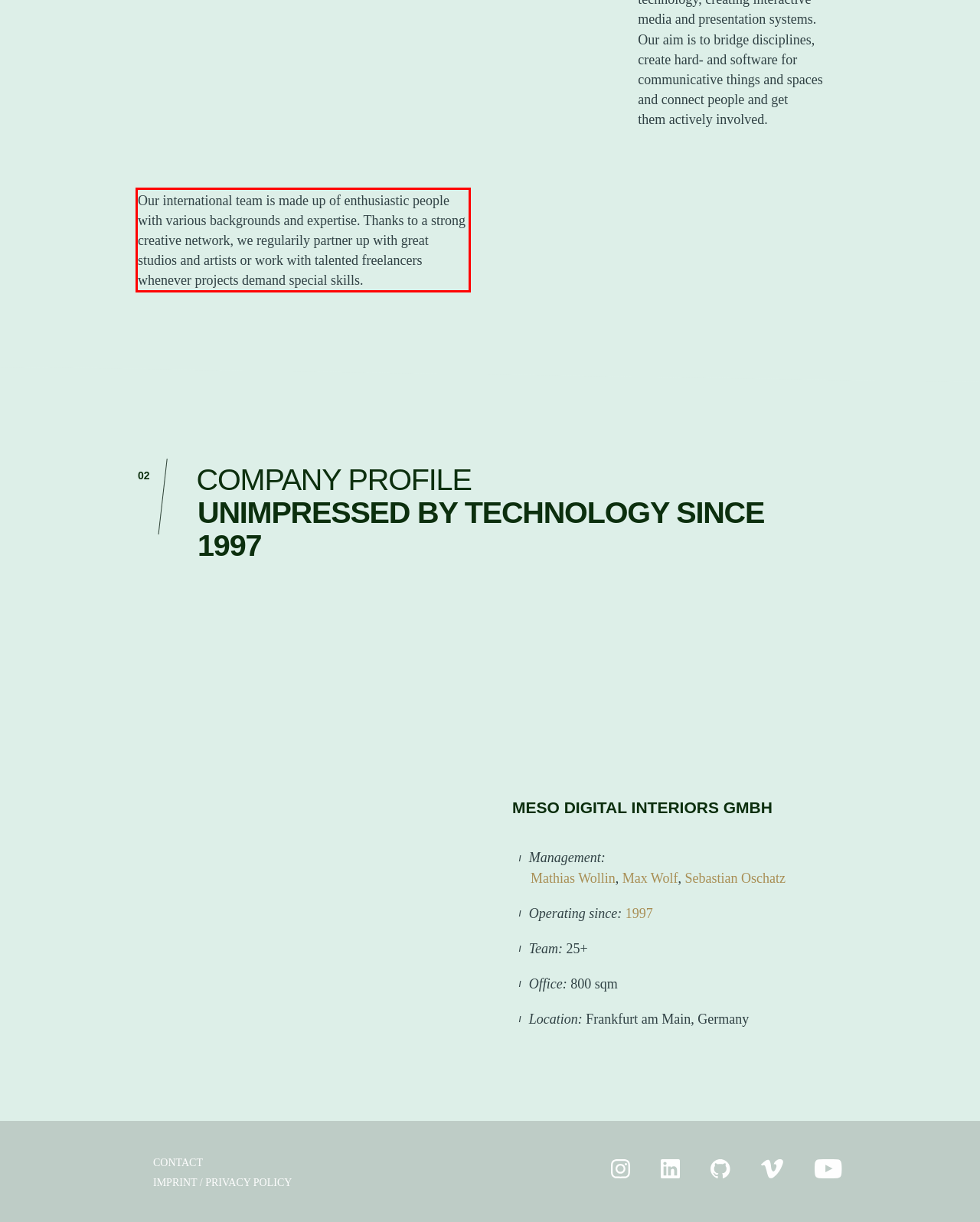Please recognize and transcribe the text located inside the red bounding box in the webpage image.

Our international team is made up of enthusiastic people with various backgrounds and expertise. Thanks to a strong creative network, we regularily partner up with great studios and artists or work with talented freelancers whenever projects demand special skills.